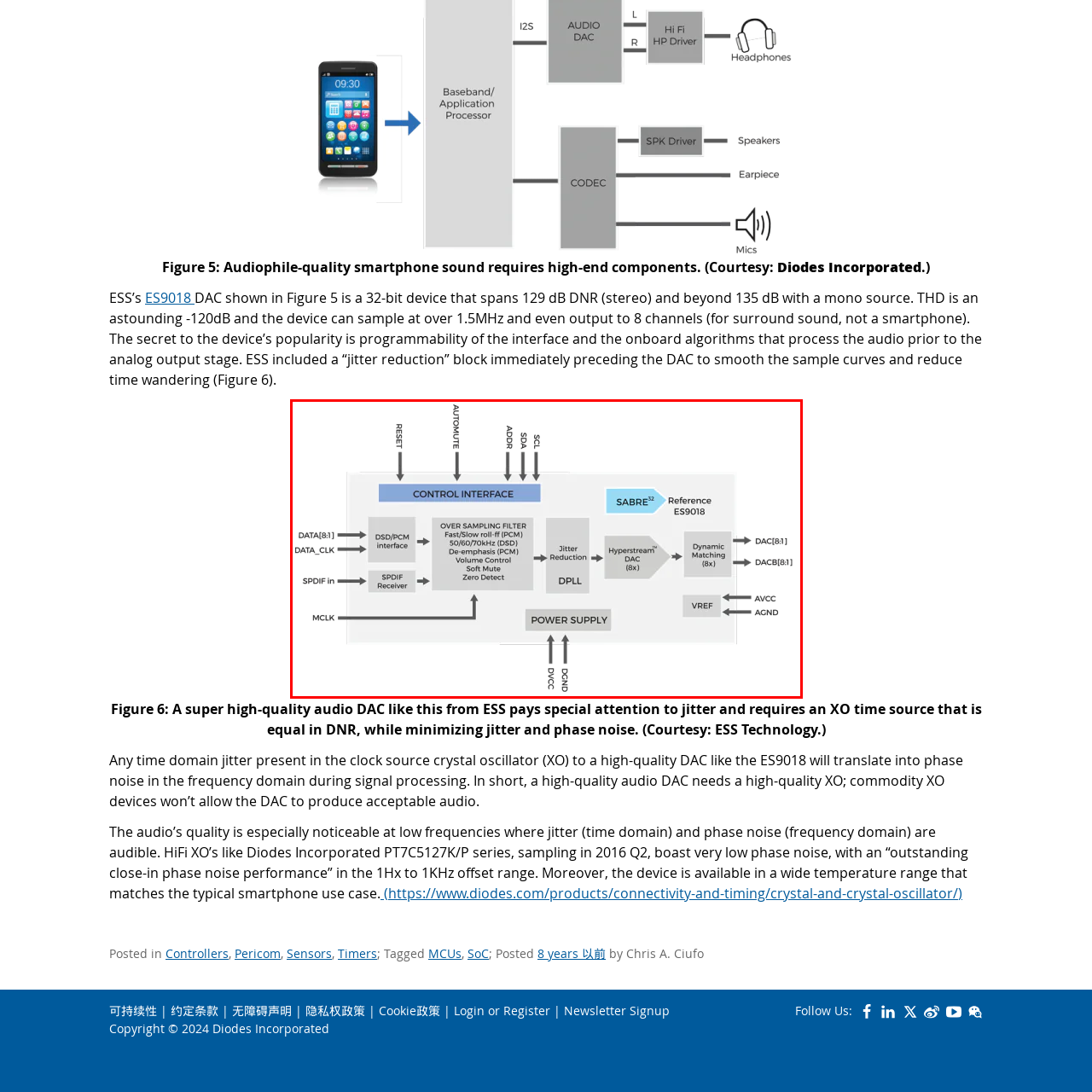Examine the image indicated by the red box and respond with a single word or phrase to the following question:
What technology is used for superior audio resolution?

Hyperstream